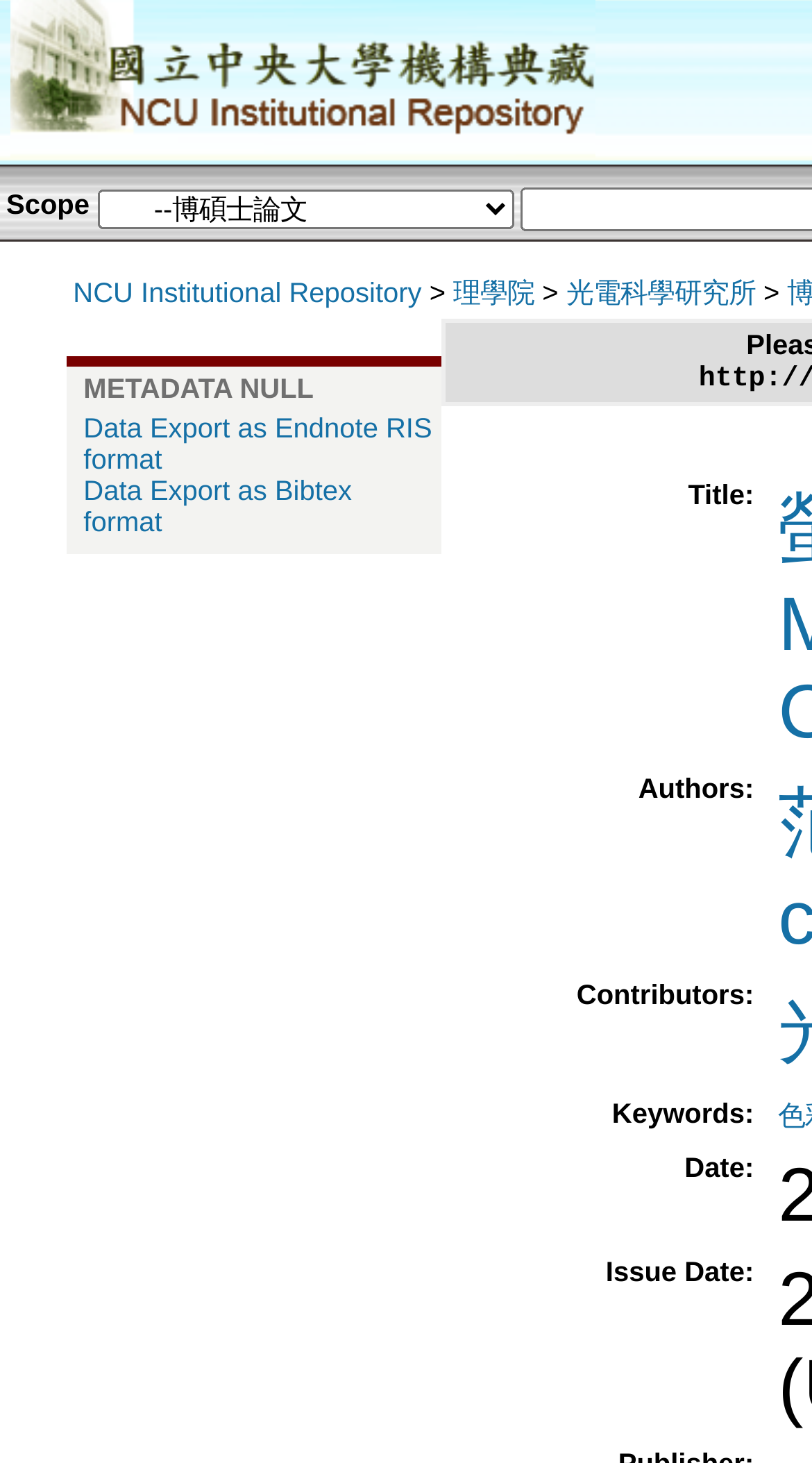Using the format (top-left x, top-left y, bottom-right x, bottom-right y), and given the element description, identify the bounding box coordinates within the screenshot: Data Export as Bibtex format

[0.103, 0.324, 0.433, 0.367]